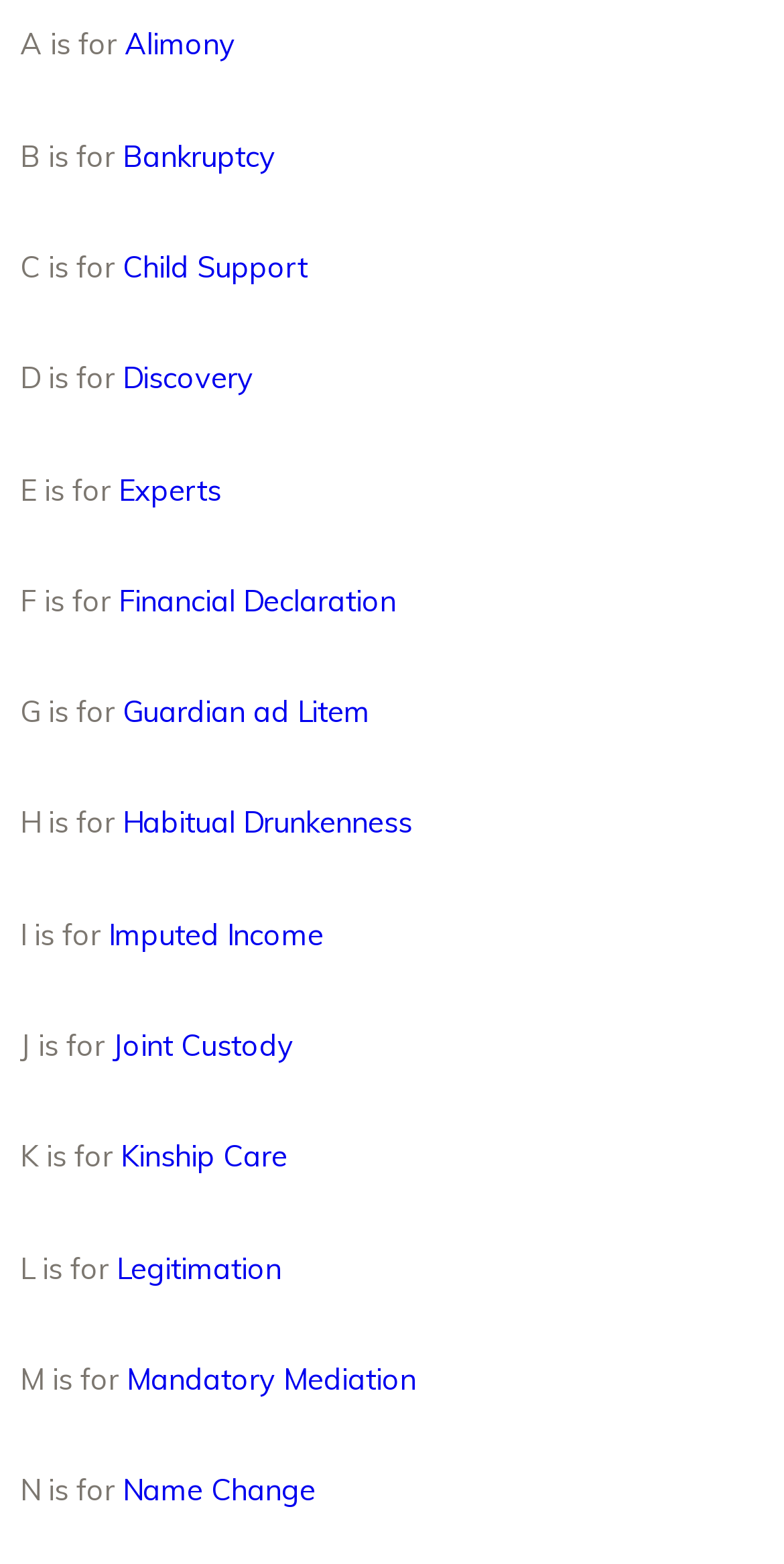What is the common pattern among the links on the webpage?
Answer briefly with a single word or phrase based on the image.

Legal terms